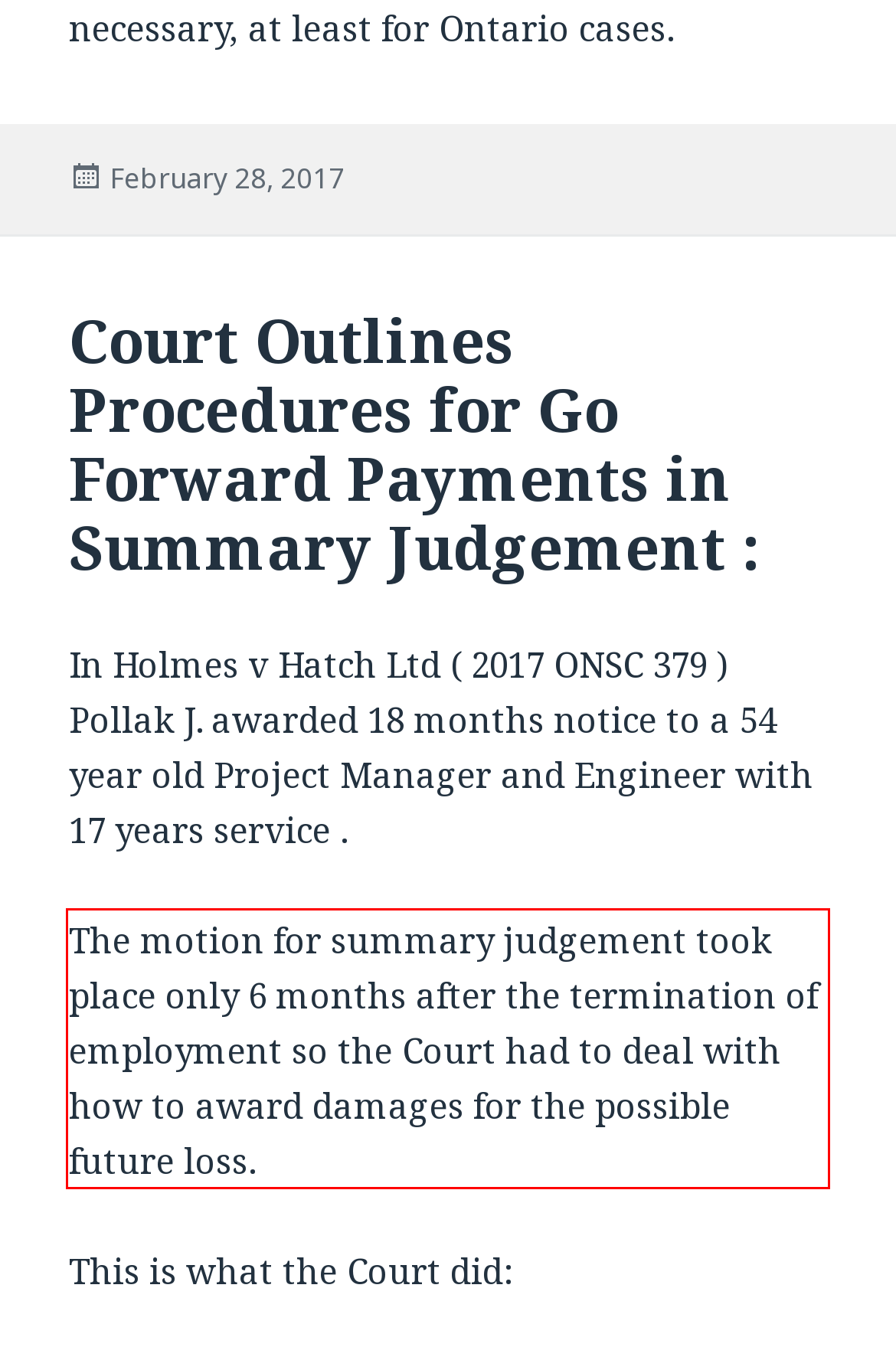Within the screenshot of a webpage, identify the red bounding box and perform OCR to capture the text content it contains.

The motion for summary judgement took place only 6 months after the termination of employment so the Court had to deal with how to award damages for the possible future loss.